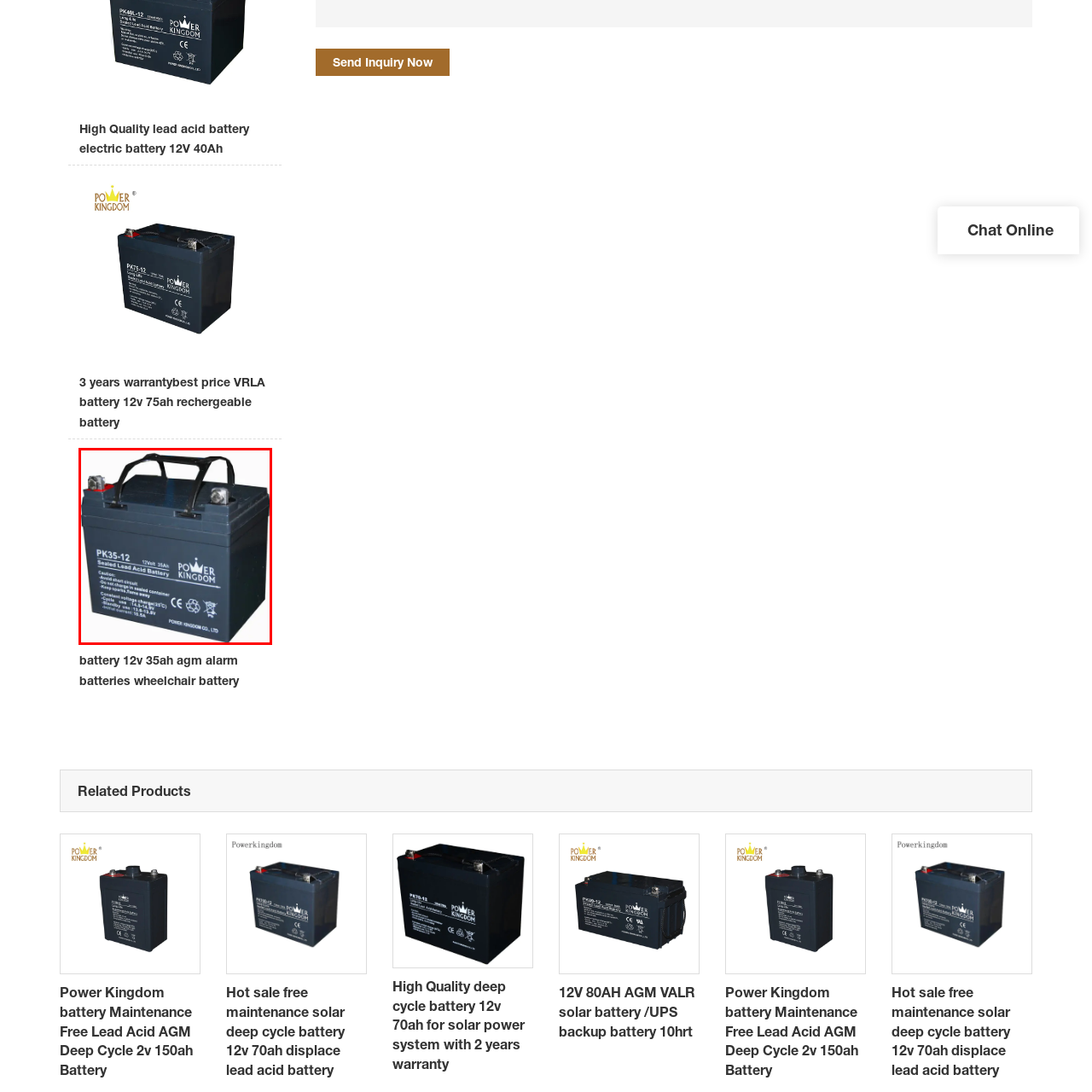Elaborate on the image enclosed by the red box with a detailed description.

This image showcases a Power Kingdom sealed lead acid battery, specifically the model PK35-12. It operates at 12 volts and has a capacity of 31 amp-hours, making it suitable for various applications, including powering alarms, wheelchairs, and other devices that require consistent energy supply. The battery is designed with safety features, as indicated by caution labels against short circuits and instructions for maintaining optimal temperature ranges. Its robust casing reflects durability, ideal for both indoor and outdoor usage. The visual emphasizes its compact rectangular design, complete with terminals for easy connections.